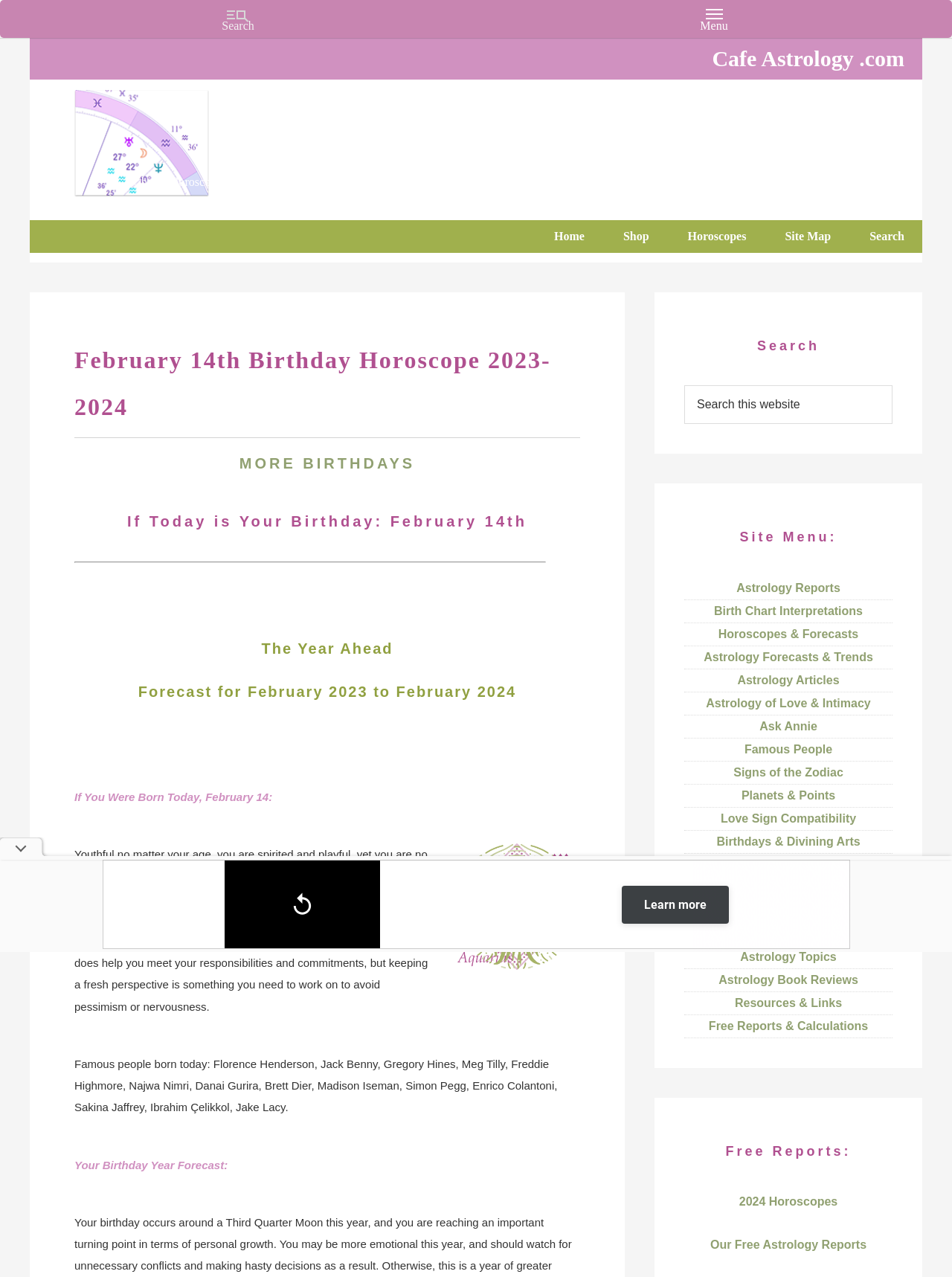Return the bounding box coordinates of the UI element that corresponds to this description: "Astrology Reference". The coordinates must be given as four float numbers in the range of 0 and 1, [left, top, right, bottom].

[0.767, 0.726, 0.889, 0.736]